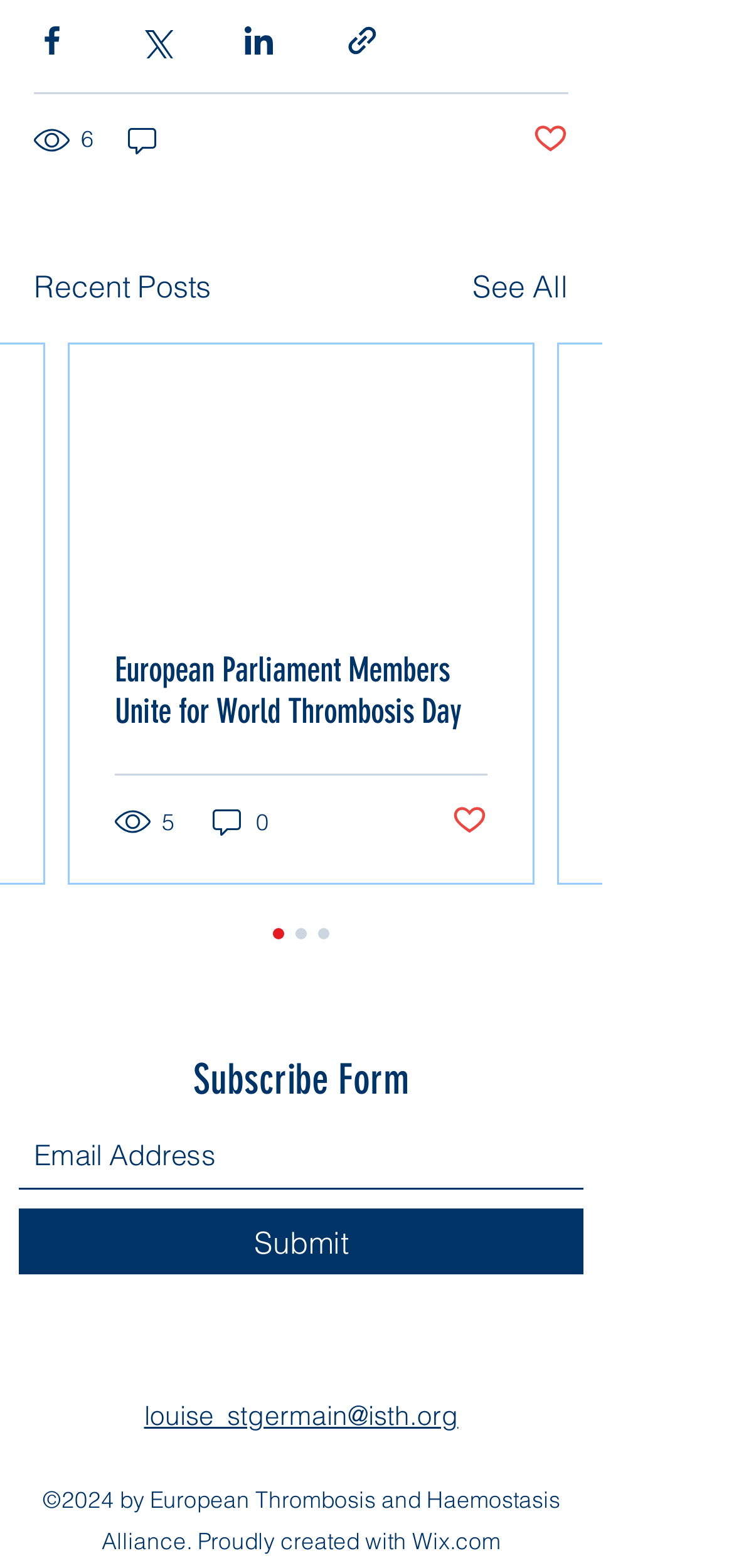Show the bounding box coordinates for the element that needs to be clicked to execute the following instruction: "View recent posts". Provide the coordinates in the form of four float numbers between 0 and 1, i.e., [left, top, right, bottom].

[0.046, 0.168, 0.287, 0.197]